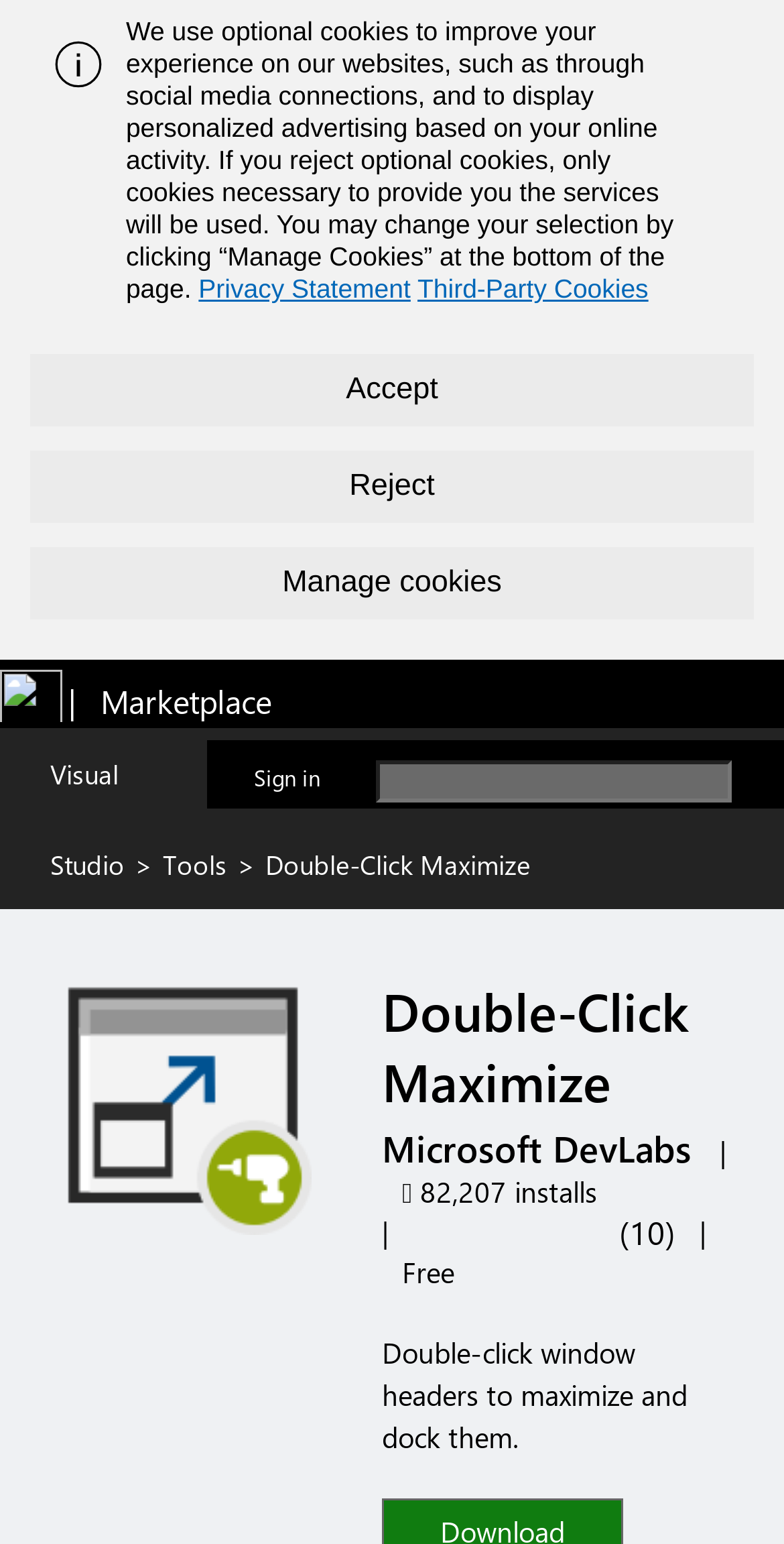Identify the bounding box coordinates for the element that needs to be clicked to fulfill this instruction: "View Visual Studio marketplace". Provide the coordinates in the format of four float numbers between 0 and 1: [left, top, right, bottom].

[0.0, 0.451, 0.346, 0.478]